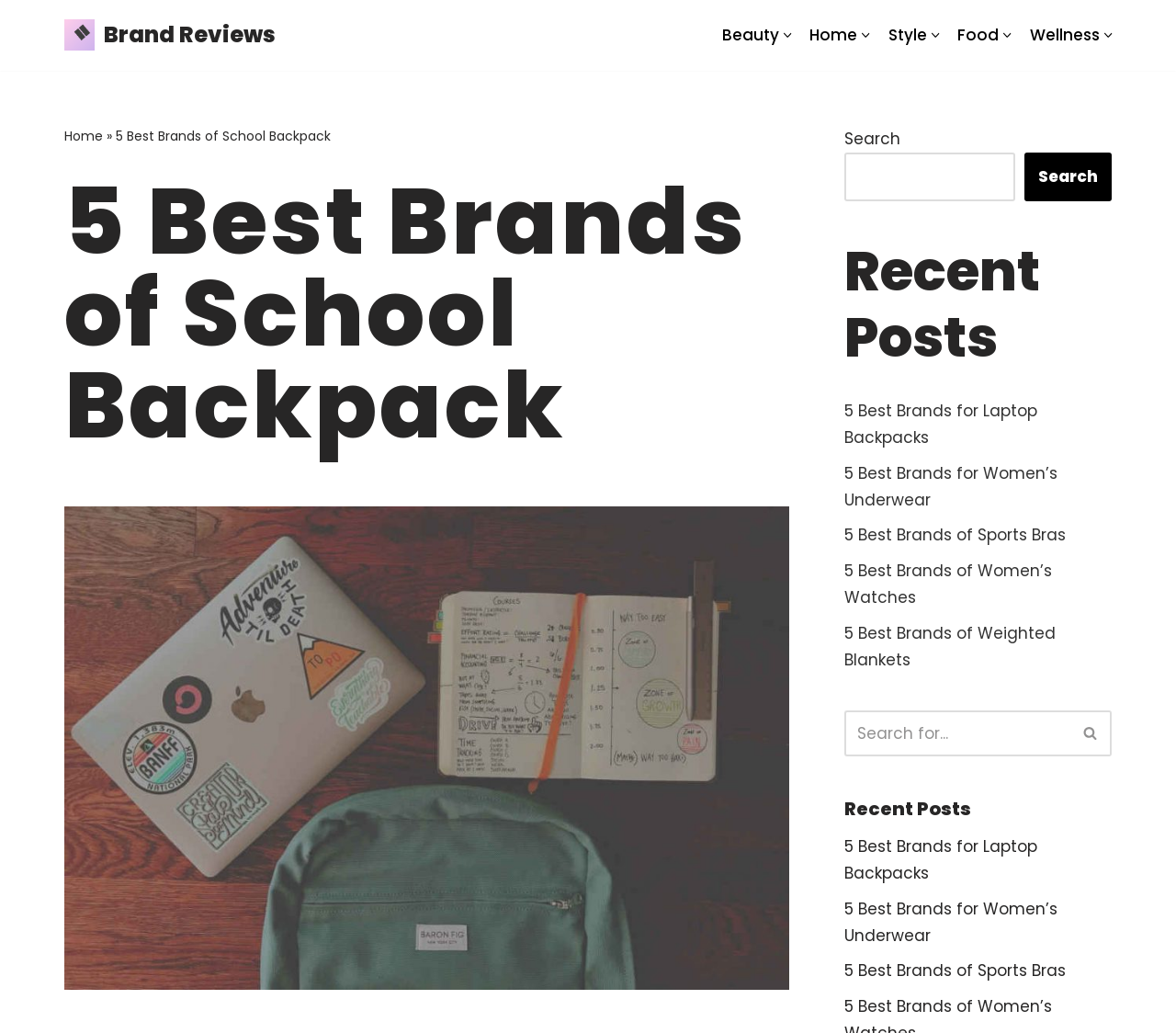Is there a search box on the webpage?
Please ensure your answer is as detailed and informative as possible.

I found two search boxes on the webpage, one located at the top right corner and another at the bottom right corner, both with a 'Search' button next to them.